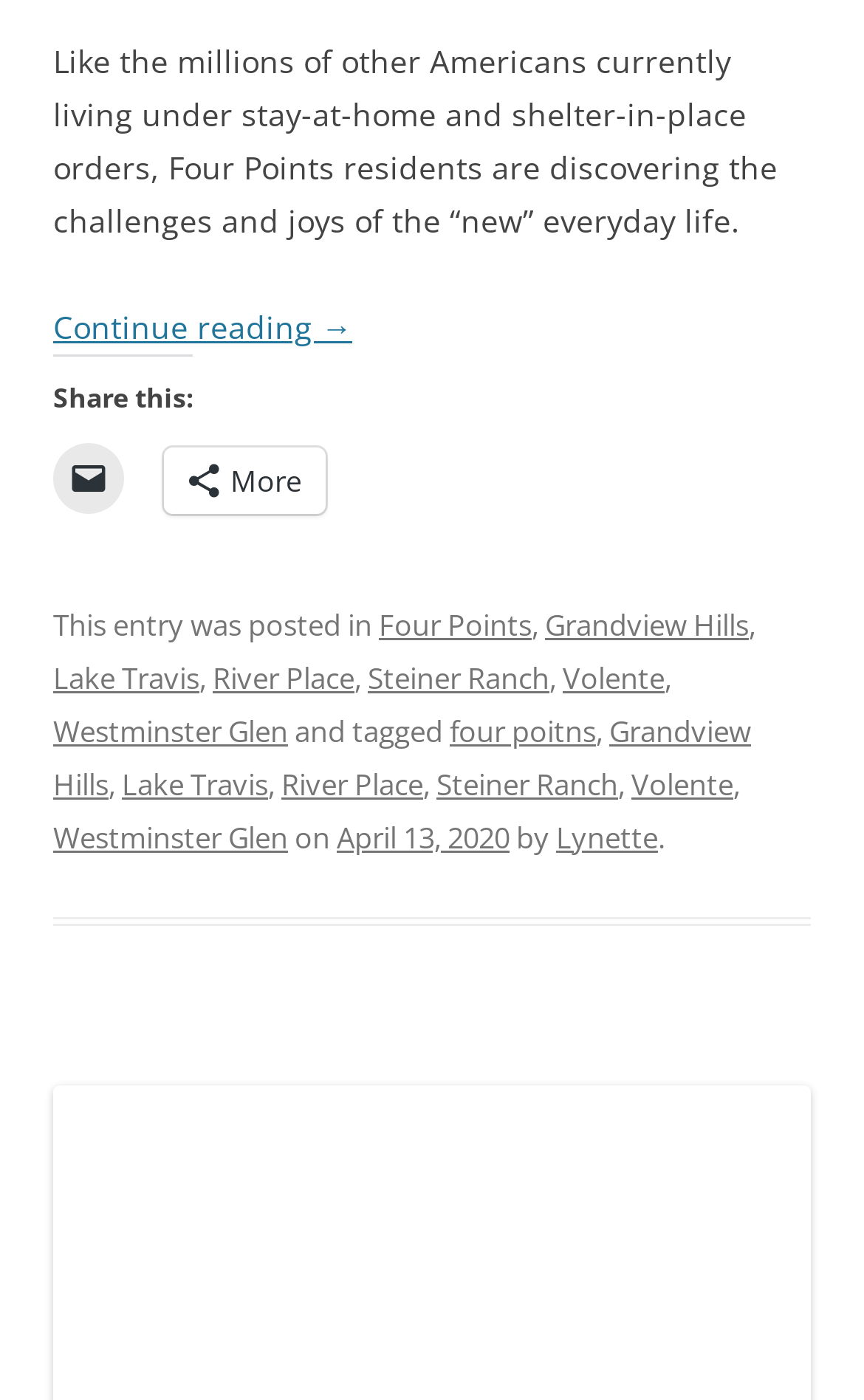Who is the author of the current article?
Based on the content of the image, thoroughly explain and answer the question.

The author of the current article is mentioned at the bottom of the article, where it says 'by Lynette'. This indicates that Lynette is the author of the article.